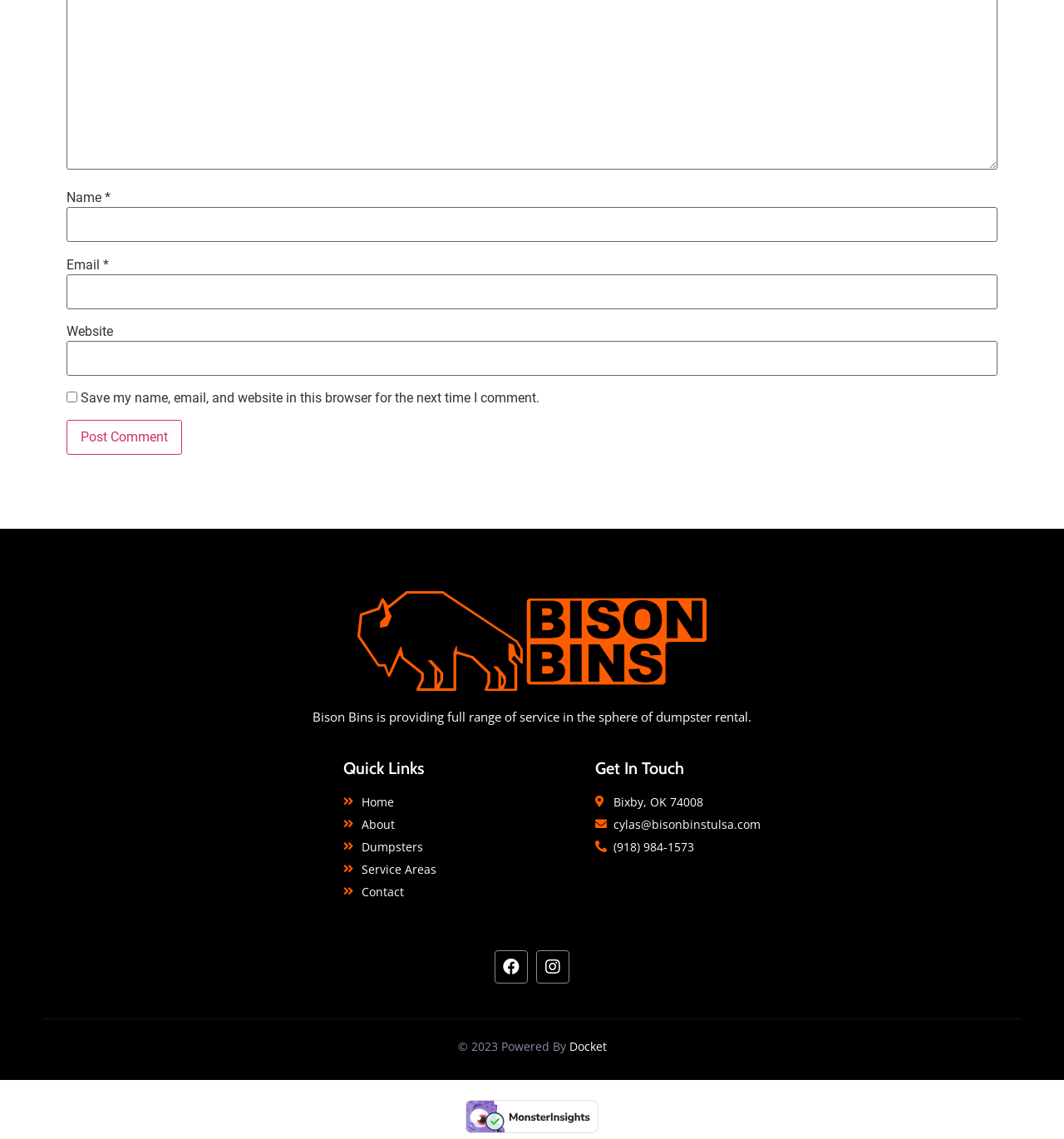Look at the image and give a detailed response to the following question: What is the company name?

The company name is obtained from the static text 'Bison Bins is providing full range of service in the sphere of dumpster rental.' which is located at [0.294, 0.622, 0.706, 0.637]